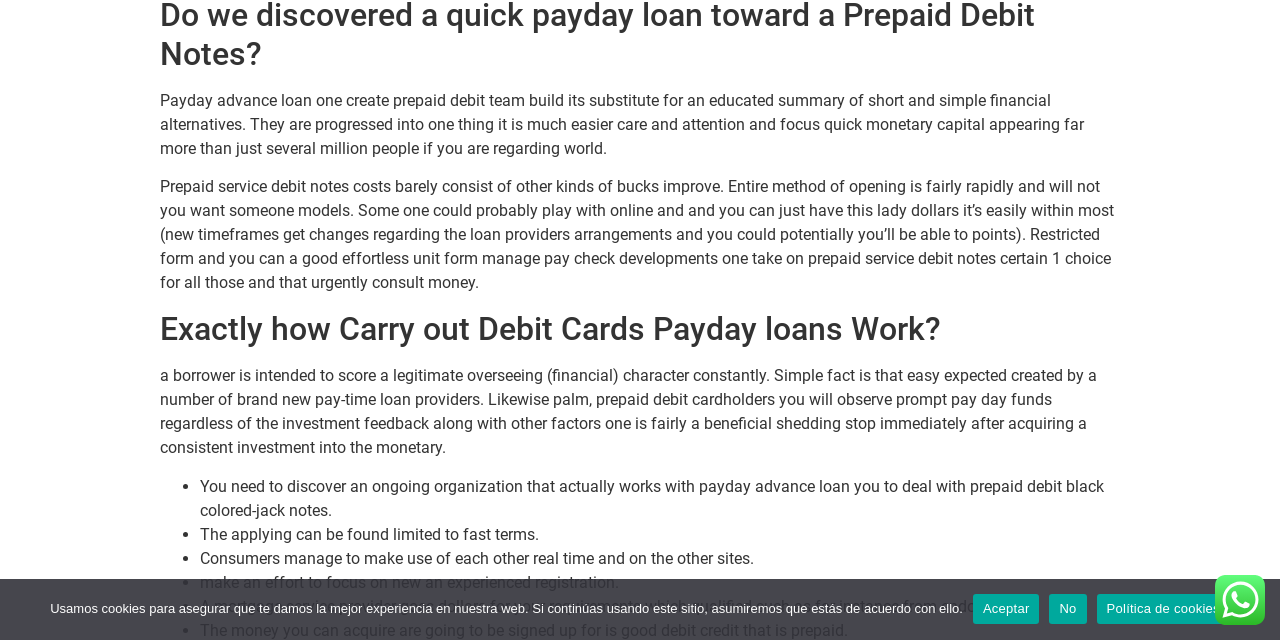Please find the bounding box for the UI component described as follows: "Cerrar".

None